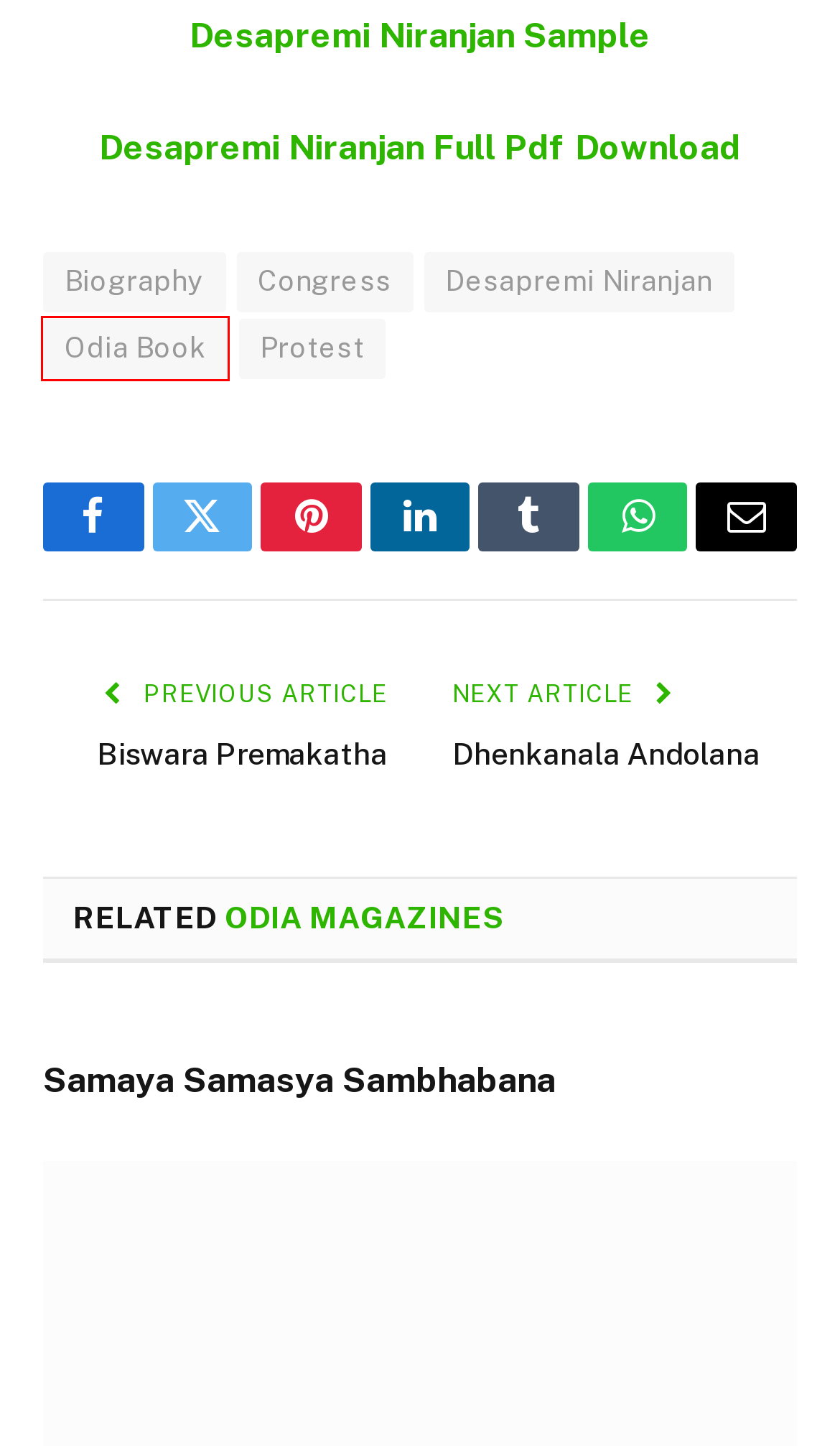Observe the screenshot of a webpage with a red bounding box highlighting an element. Choose the webpage description that accurately reflects the new page after the element within the bounding box is clicked. Here are the candidates:
A. Protest - Odisha Magazines
B. Odia Book Jagarana PDF Download - Odisha Magazines
C. Odia Book - Odisha Magazines
D. Odia Book Biswara Premakatha PDF Download - Odisha Magazines
E. Odia Book Samaya Samasya Sambhabana PDF Download - Odisha Magazines
F. Desapremi Niranjan - Odisha Magazines
G. Odia Book Dhenkanala Andolana PDF Download - Odisha Magazines
H. Congress - Odisha Magazines

C